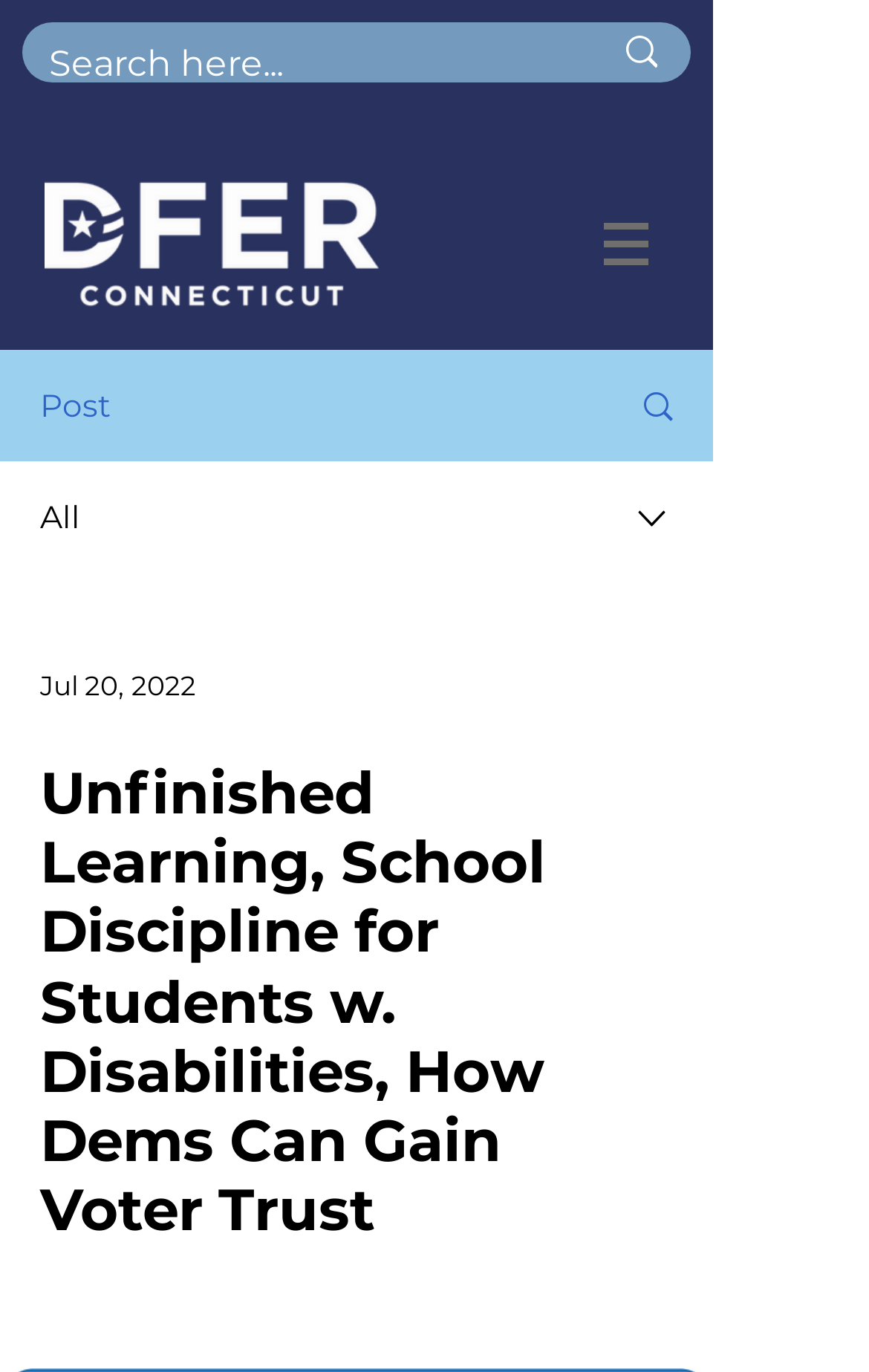Determine the bounding box for the UI element described here: "Search".

[0.695, 0.257, 0.818, 0.335]